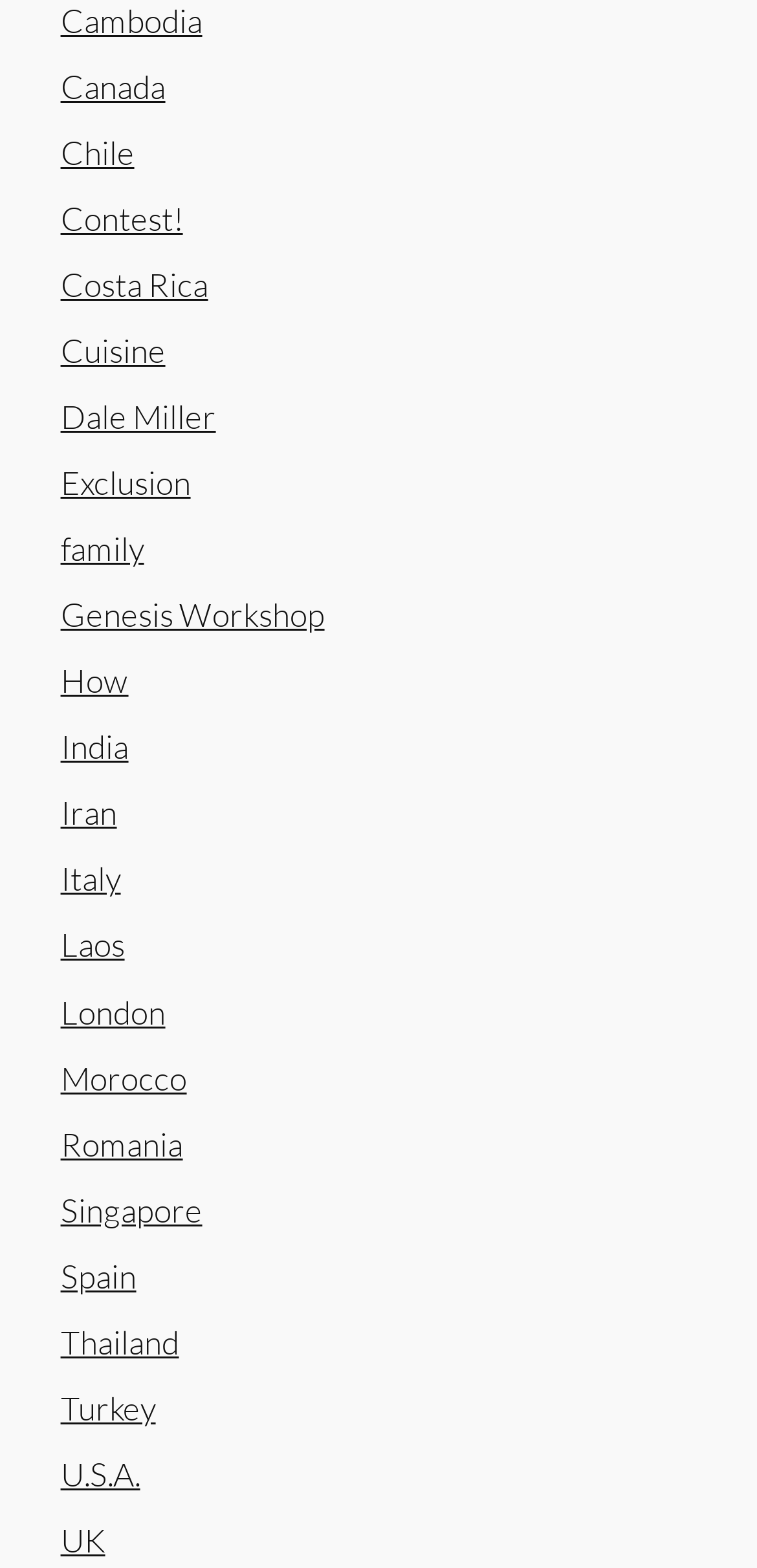Respond concisely with one word or phrase to the following query:
What is the last country in Europe listed?

UK